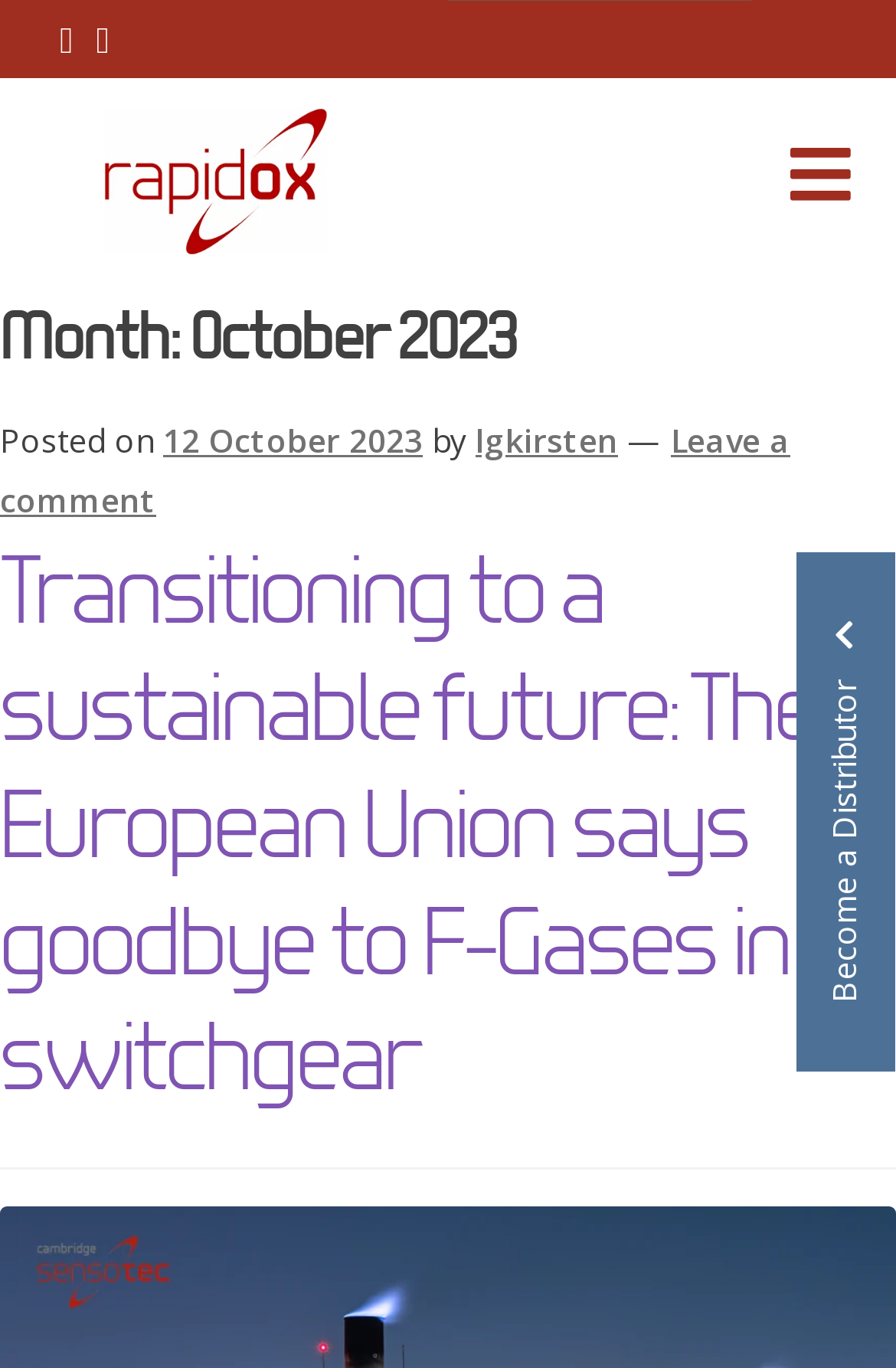What is the call-to-action at the bottom?
Refer to the image and offer an in-depth and detailed answer to the question.

I found the call-to-action at the bottom by looking at the static text element with the text 'Become a Distributor' which is located at the bottom of the webpage.